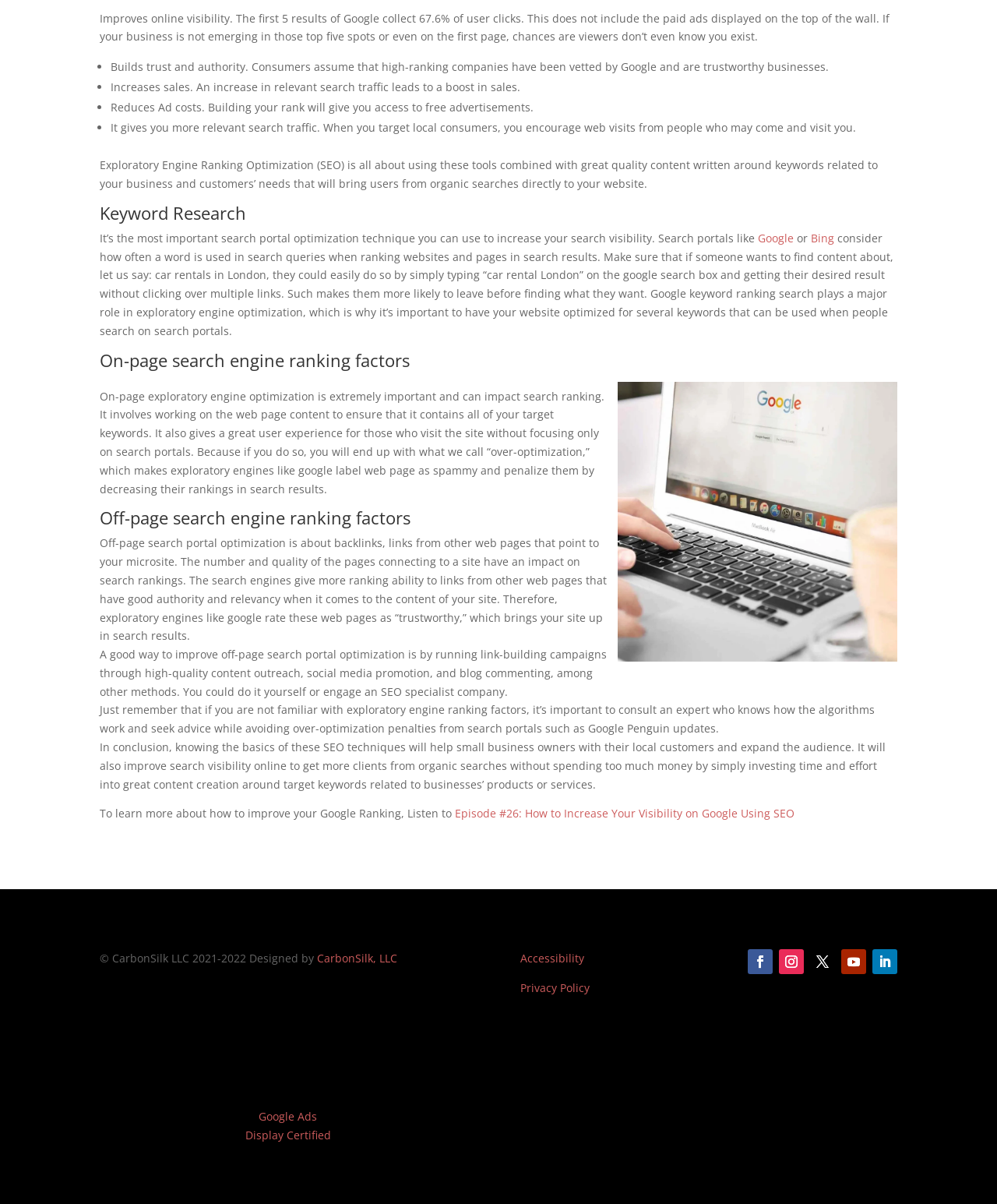Show the bounding box coordinates for the HTML element as described: "Accessibility".

[0.522, 0.79, 0.586, 0.802]